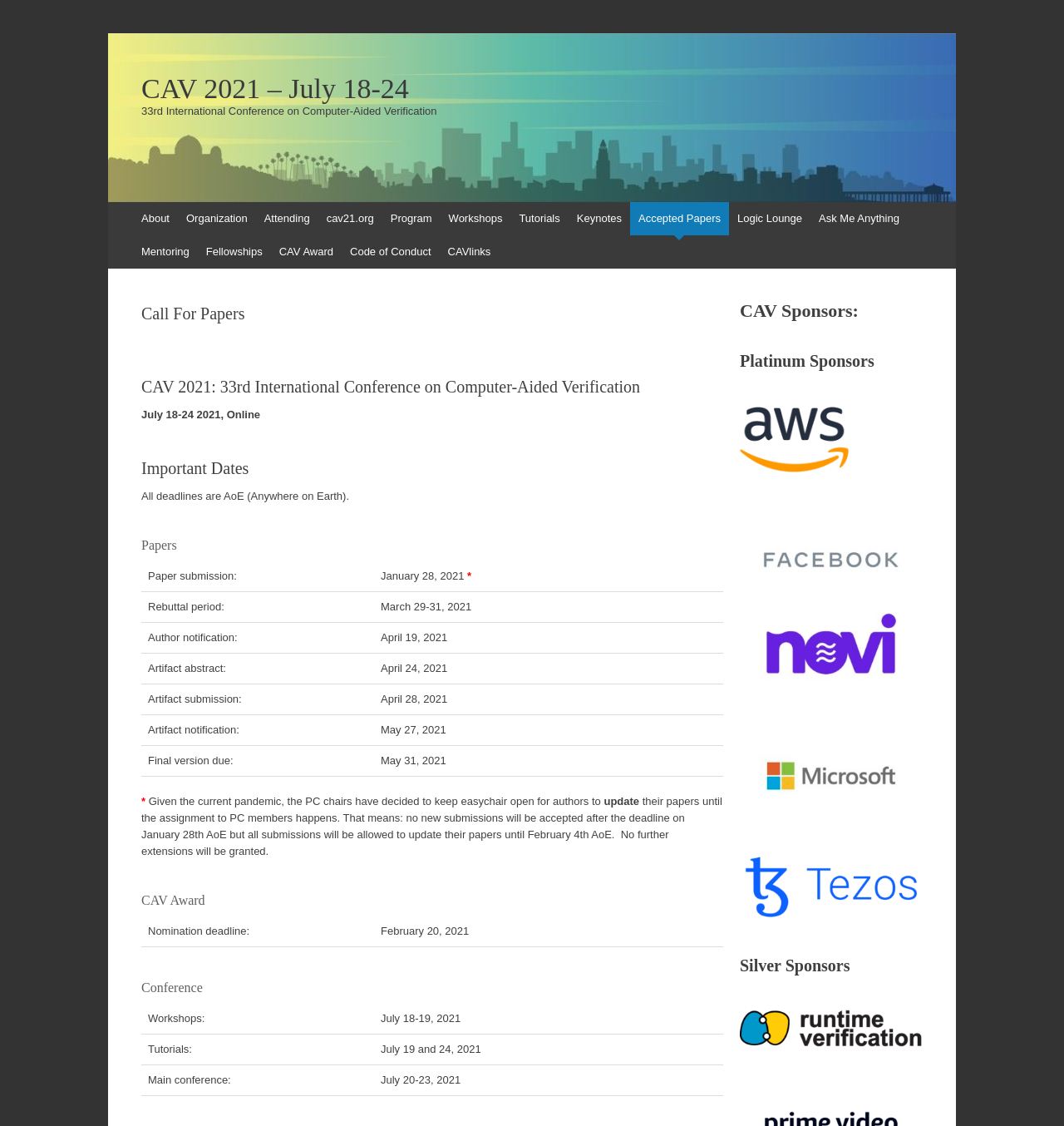Determine the main text heading of the webpage and provide its content.

CAV 2021 – July 18-24